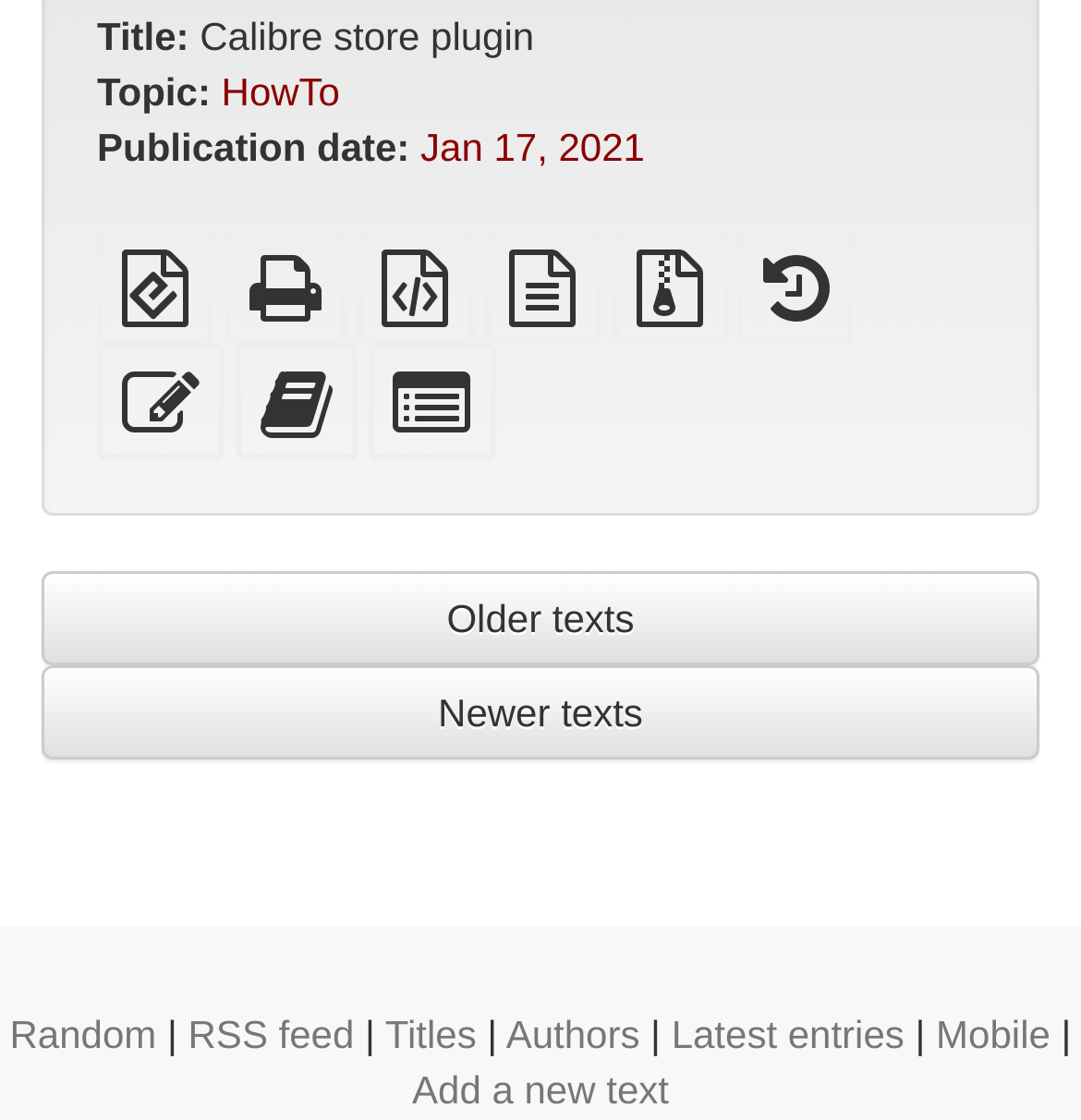Locate the bounding box of the UI element described by: "Mobile" in the given webpage screenshot.

[0.866, 0.904, 0.972, 0.944]